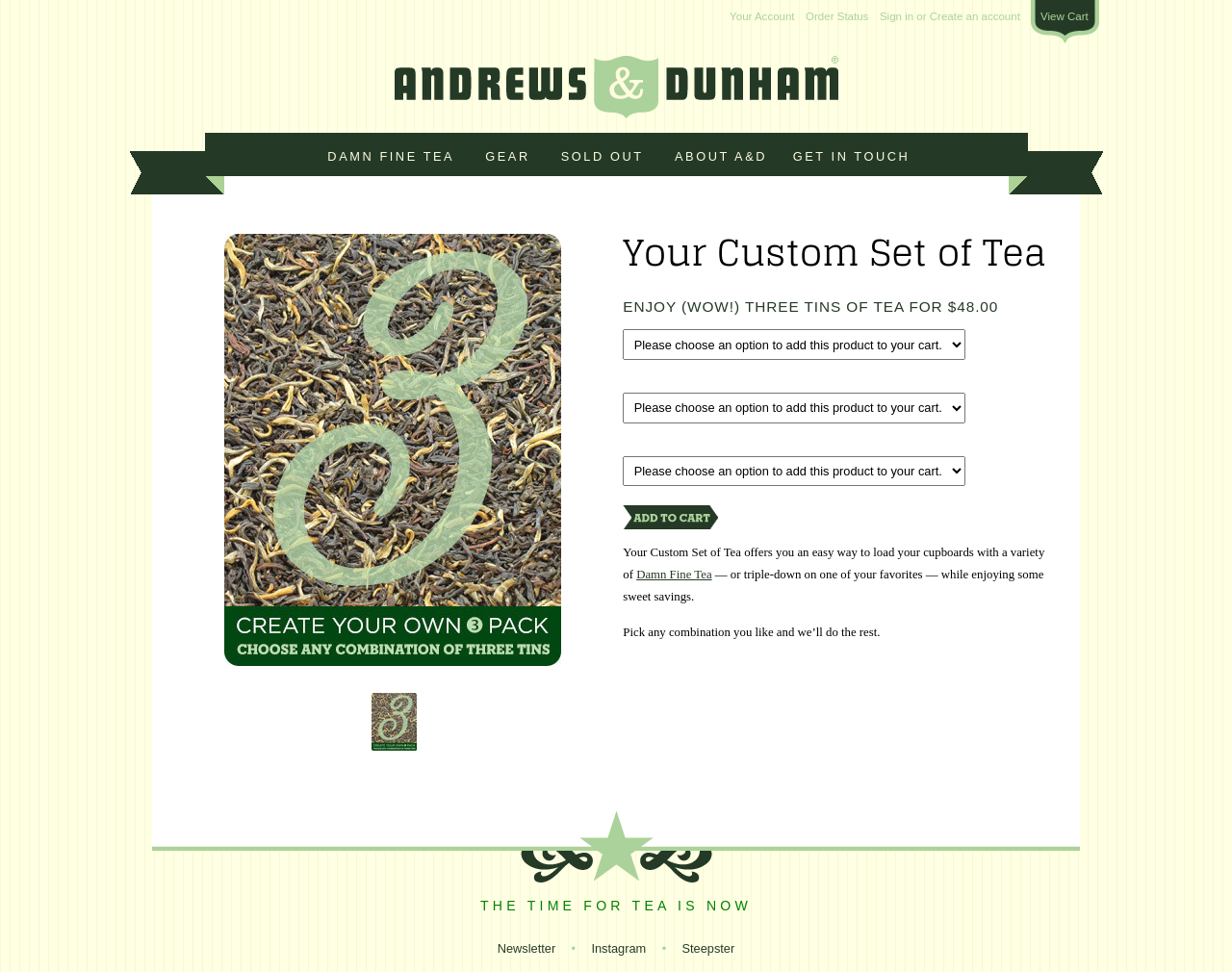Please specify the bounding box coordinates of the clickable region to carry out the following instruction: "Sign in to your account". The coordinates should be four float numbers between 0 and 1, in the format [left, top, right, bottom].

[0.714, 0.01, 0.741, 0.022]